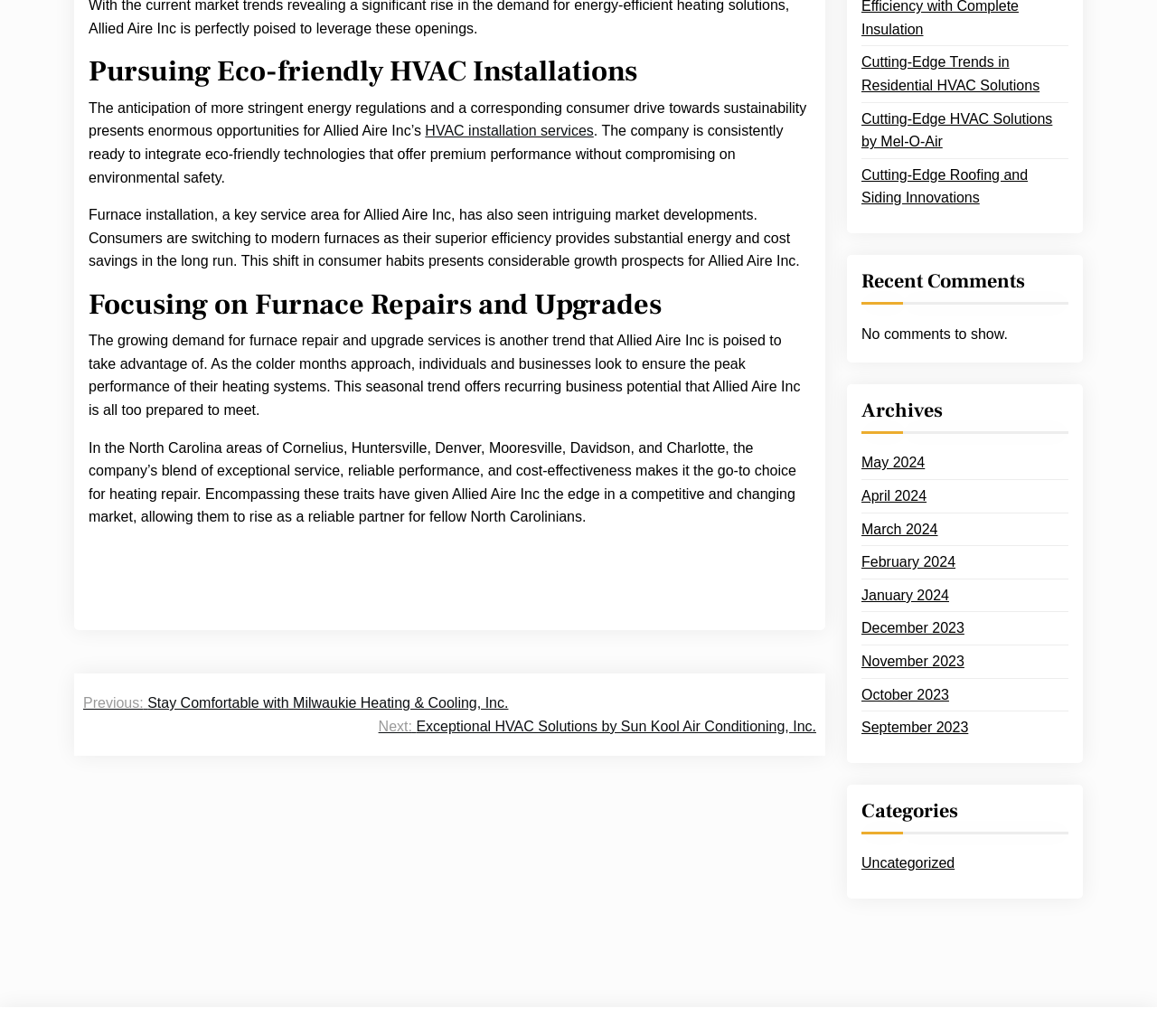Provide the bounding box coordinates of the HTML element described by the text: "Cutting-Edge Roofing and Siding Innovations".

[0.745, 0.158, 0.923, 0.202]